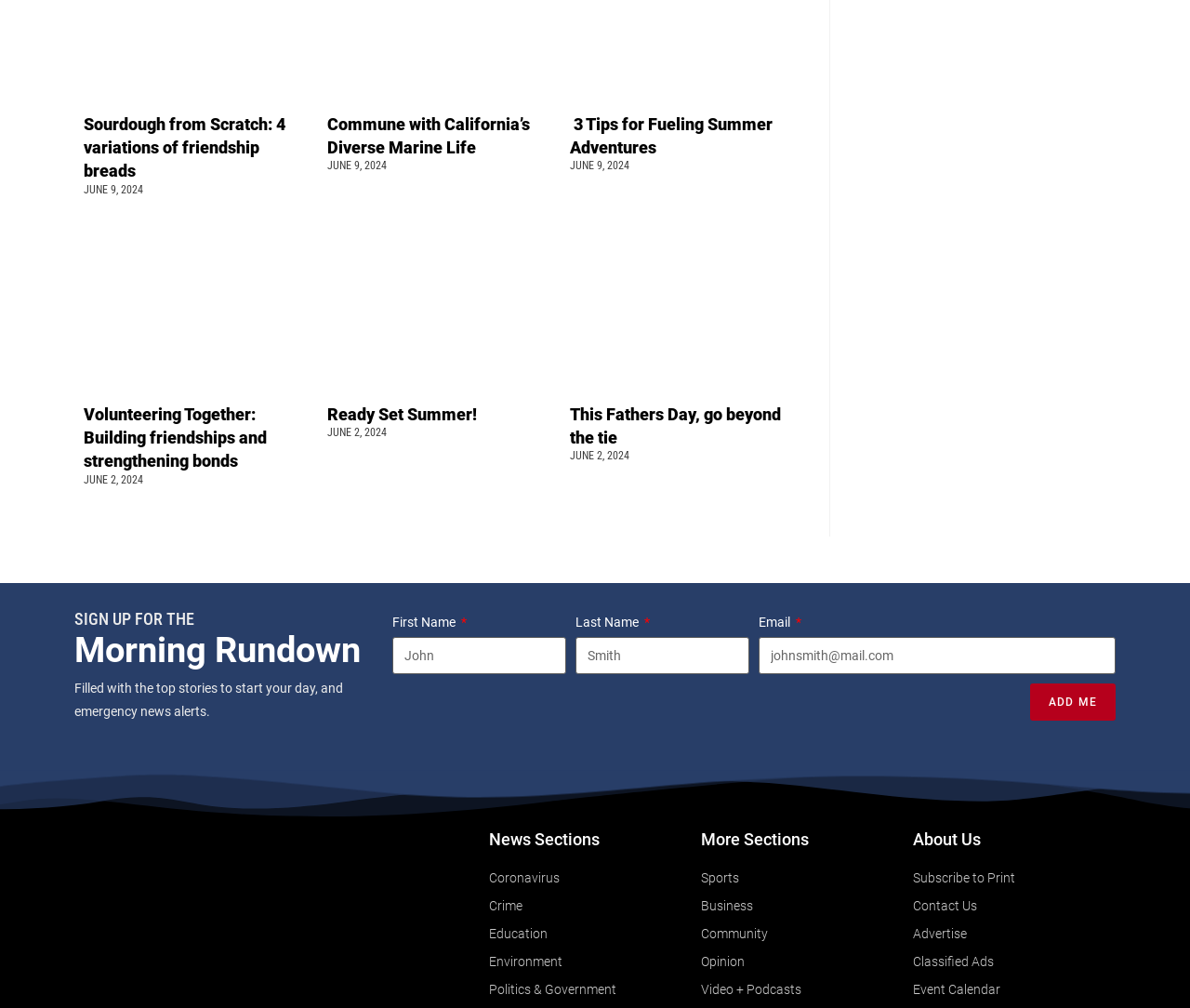Please provide the bounding box coordinates for the UI element as described: "Opinion". The coordinates must be four floats between 0 and 1, represented as [left, top, right, bottom].

[0.589, 0.943, 0.767, 0.966]